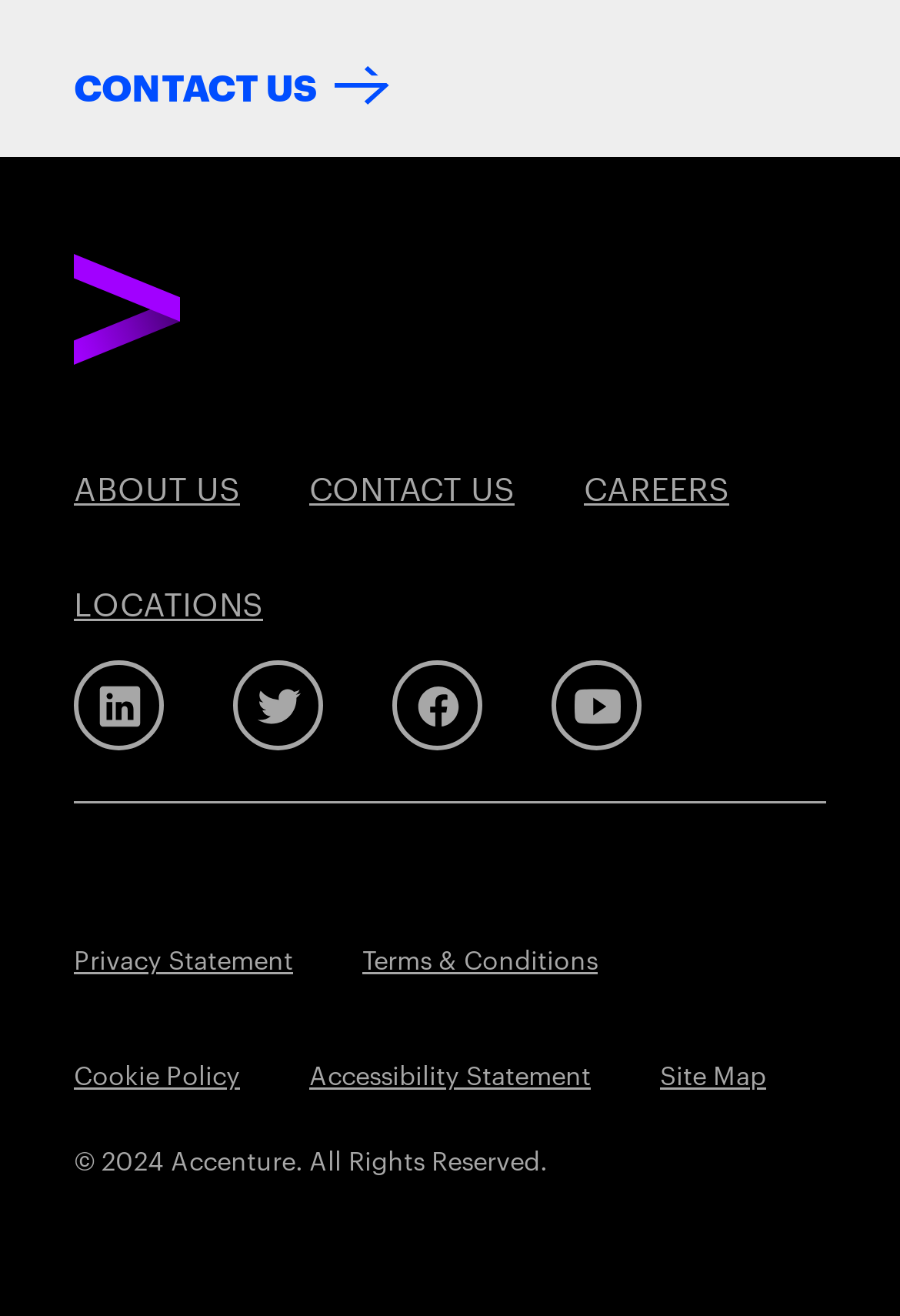Identify the bounding box coordinates for the element that needs to be clicked to fulfill this instruction: "Learn about the company". Provide the coordinates in the format of four float numbers between 0 and 1: [left, top, right, bottom].

[0.082, 0.326, 0.267, 0.414]